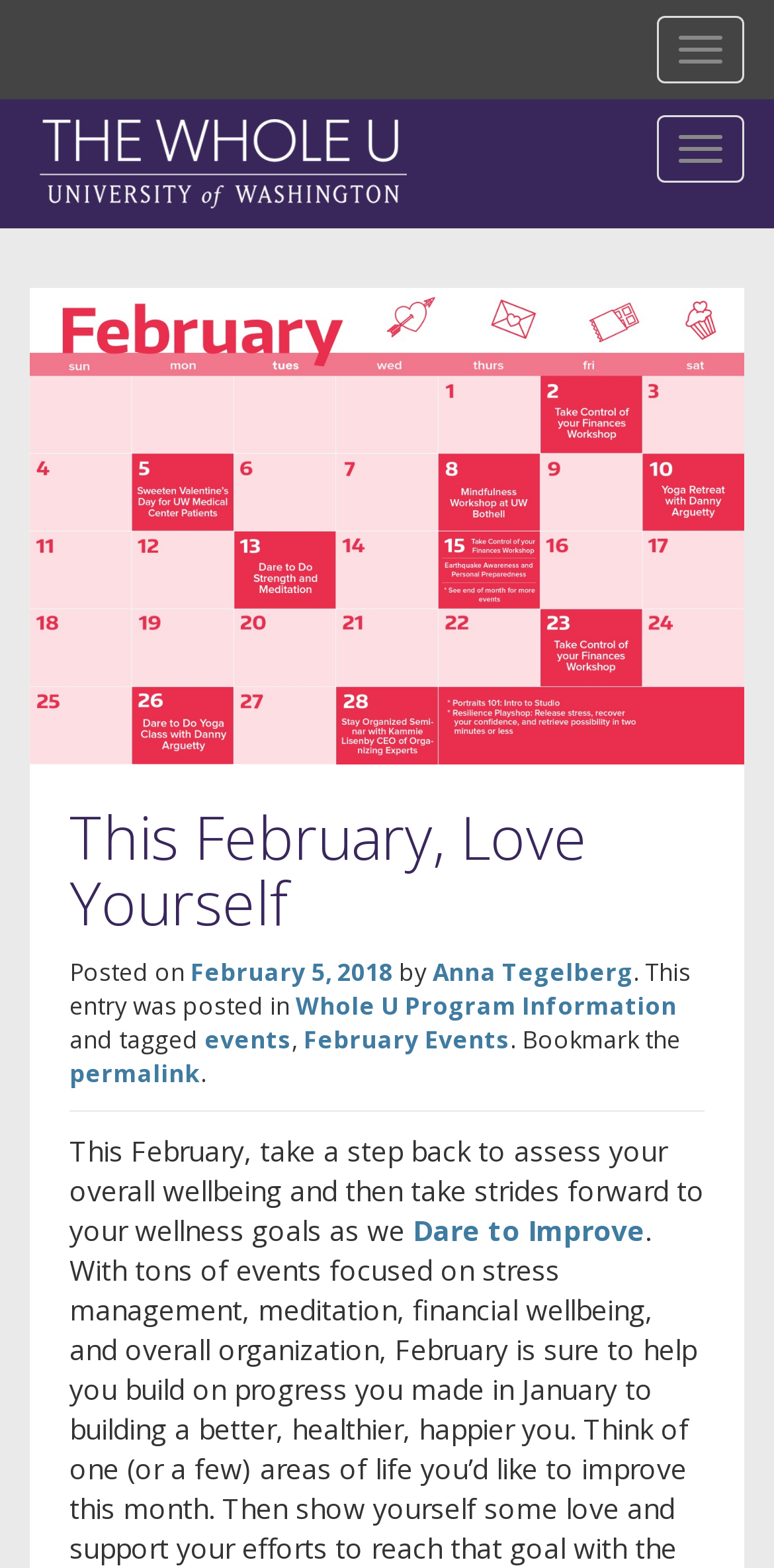Offer a detailed explanation of the webpage layout and contents.

The webpage is titled "This February, Love Yourself - The Whole U" and has a prominent header with the same title. At the top right corner, there are two navigation toggle buttons. Below the header, there is a section with a heading "This February, Love Yourself" followed by a posted date, author, and category information. The posted date is February 5, 2018, and the author is Anna Tegelberg. The category information includes links to "Whole U Program Information", "events", and "February Events".

Below this section, there is a paragraph of text that encourages the reader to take a step back to assess their overall wellbeing and then take strides forward to their wellness goals as part of the "Dare to Improve" initiative. The "Dare to Improve" text is a link. At the bottom of the page, there is a link to the permalink.